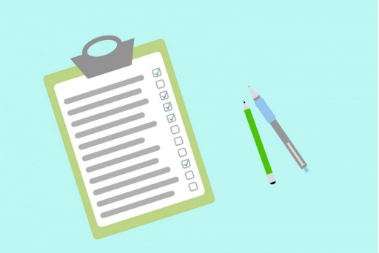What is the purpose of the illustration?
Using the image as a reference, answer the question in detail.

The illustration is relevant to the context of managing insurance and billing information, likely serving as a visual aid for patients to stay organized concerning their medical appointments and insurance requirements.